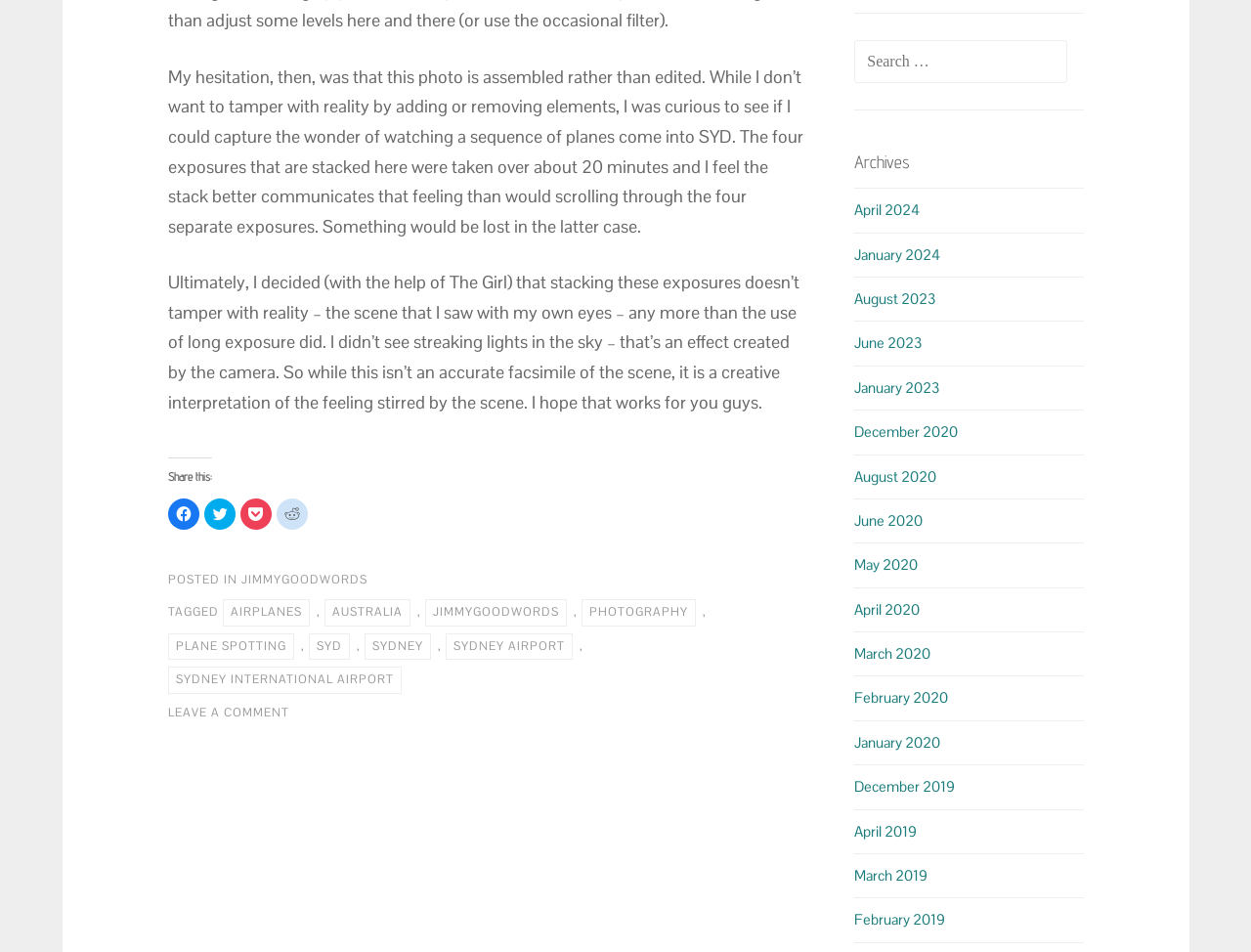Provide the bounding box coordinates, formatted as (top-left x, top-left y, bottom-right x, bottom-right y), with all values being floating point numbers between 0 and 1. Identify the bounding box of the UI element that matches the description: airplanes

[0.178, 0.63, 0.247, 0.658]